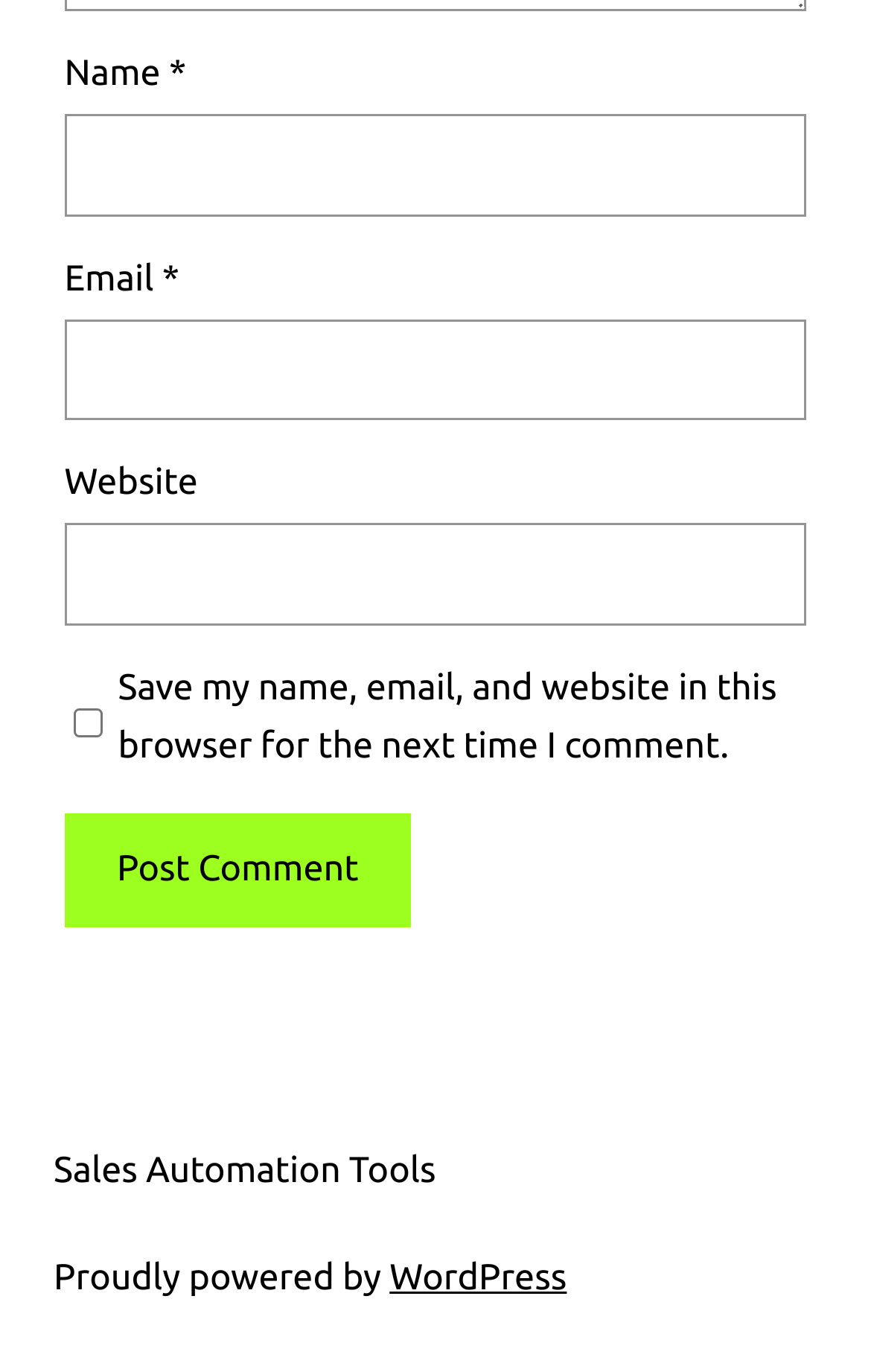Provide the bounding box coordinates for the UI element that is described by this text: "parent_node: Website name="url"". The coordinates should be in the form of four float numbers between 0 and 1: [left, top, right, bottom].

[0.074, 0.382, 0.926, 0.456]